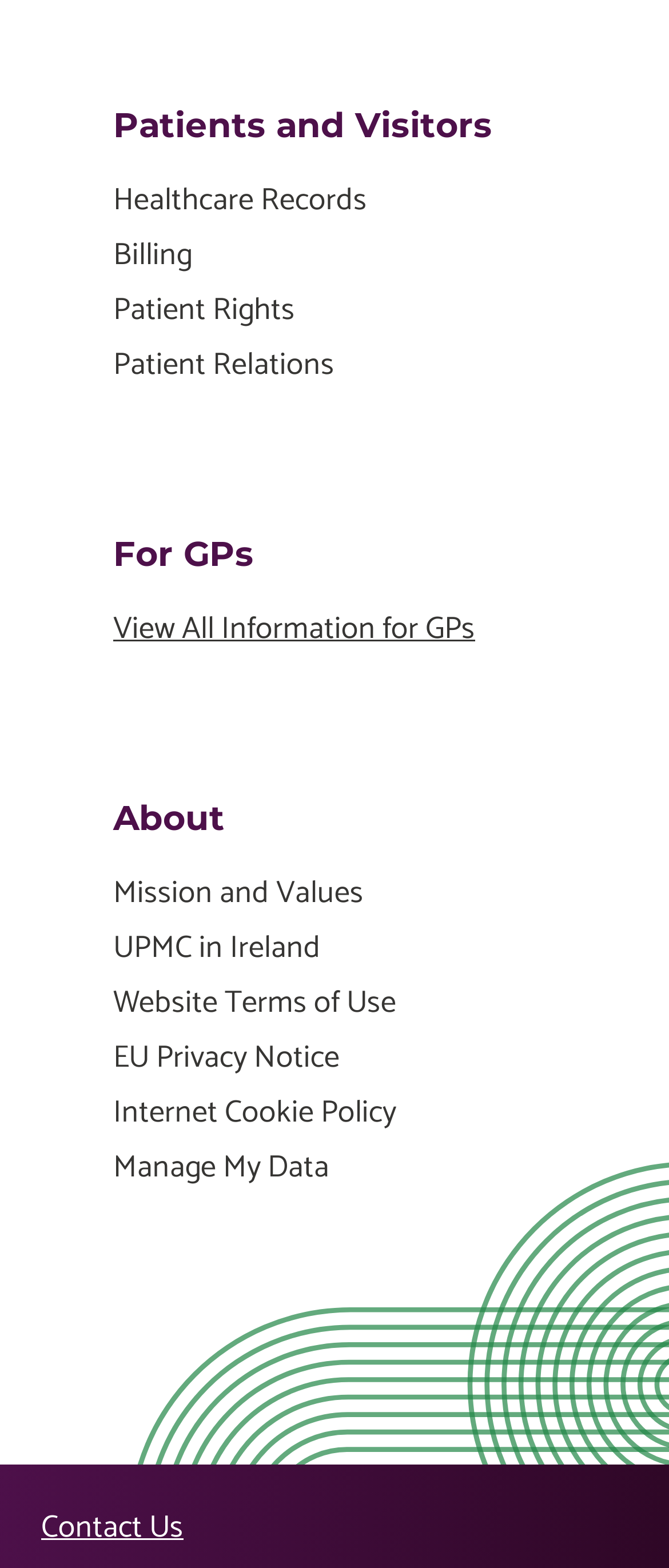Highlight the bounding box coordinates of the element you need to click to perform the following instruction: "View information for GPs."

[0.169, 0.387, 0.831, 0.417]